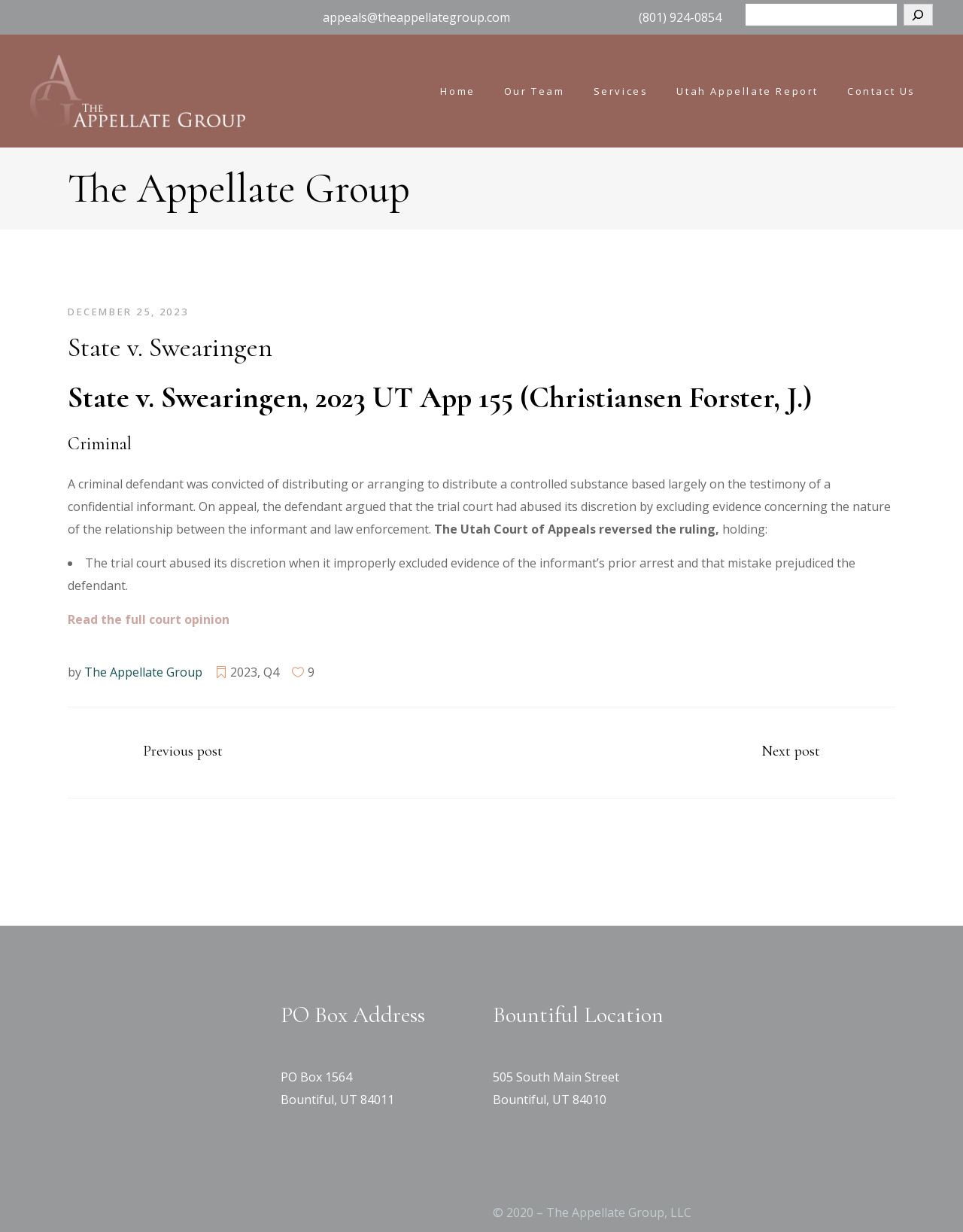Based on the image, please respond to the question with as much detail as possible:
What is the name of the law firm?

I found the answer by looking at the logo and the heading at the top of the webpage, which says 'The Appellate Group'. This suggests that the webpage belongs to a law firm with this name.